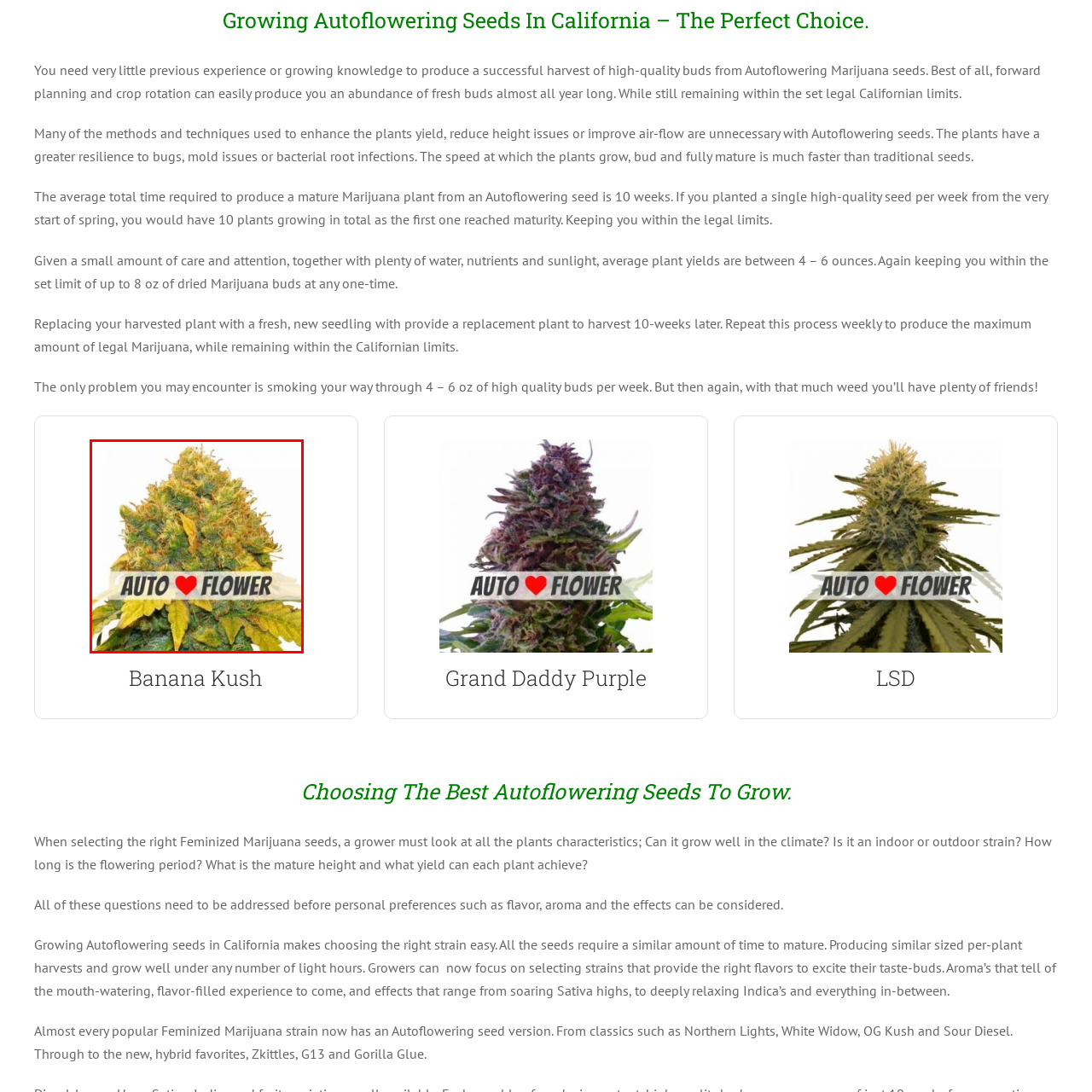Refer to the image marked by the red boundary and provide a single word or phrase in response to the question:
What is the purpose of auto-flowering seeds?

ease of cultivation